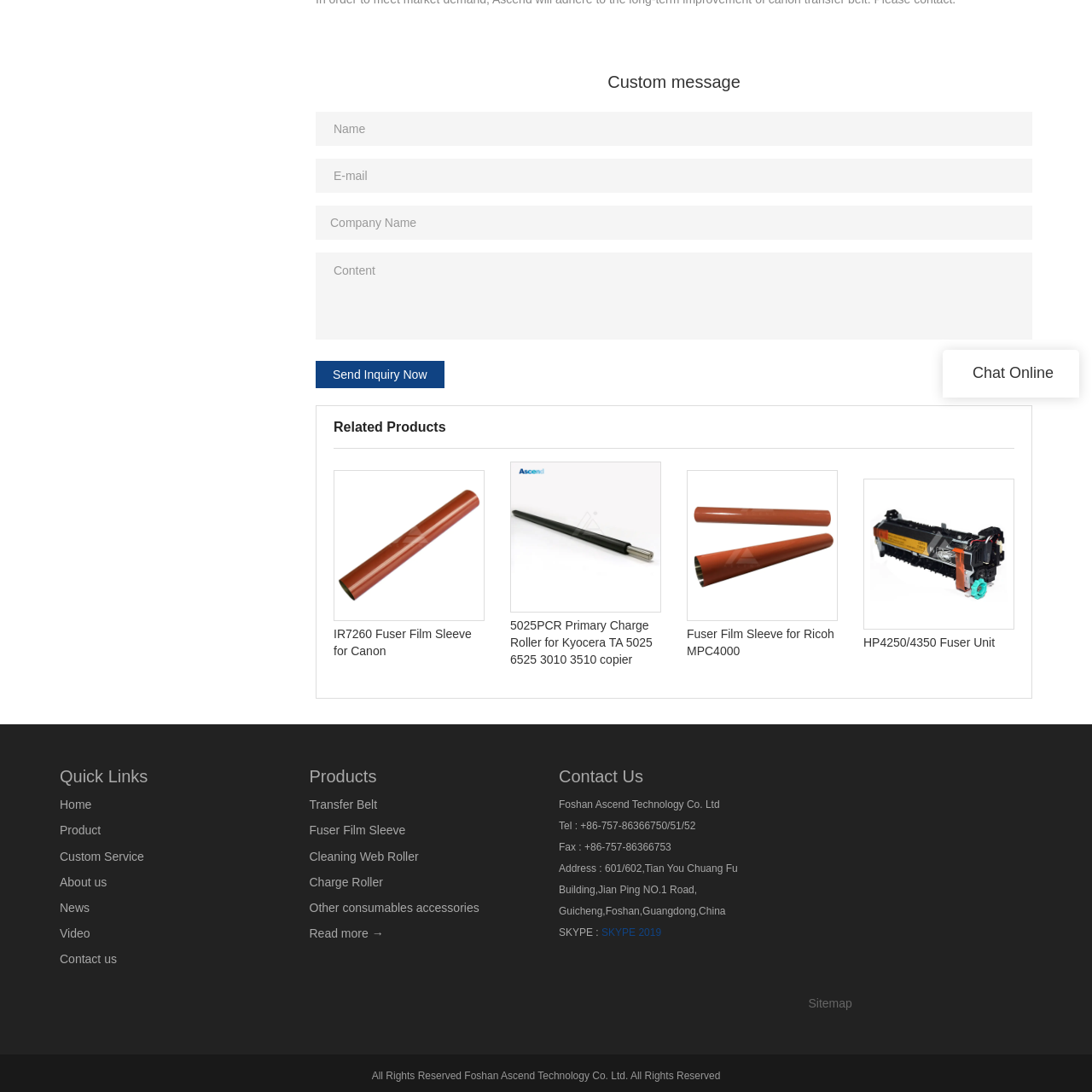Elaborate on the scene depicted within the red bounding box in the image.

The image showcases a detailed graphic representation of the "IR7260 Fuser Film Sleeve for Canon." This product is part of a category that features essential components for printers, specifically designed to enhance the performance and durability of Canon IR7260 models. The fuser film sleeve is vital for the printing process, ensuring quality and consistency in the final print output. It plays a crucial role in the fusing stage, where heat and pressure are applied to bond the ink to the paper, making it an indispensable accessory for maintaining optimal printer functionality.